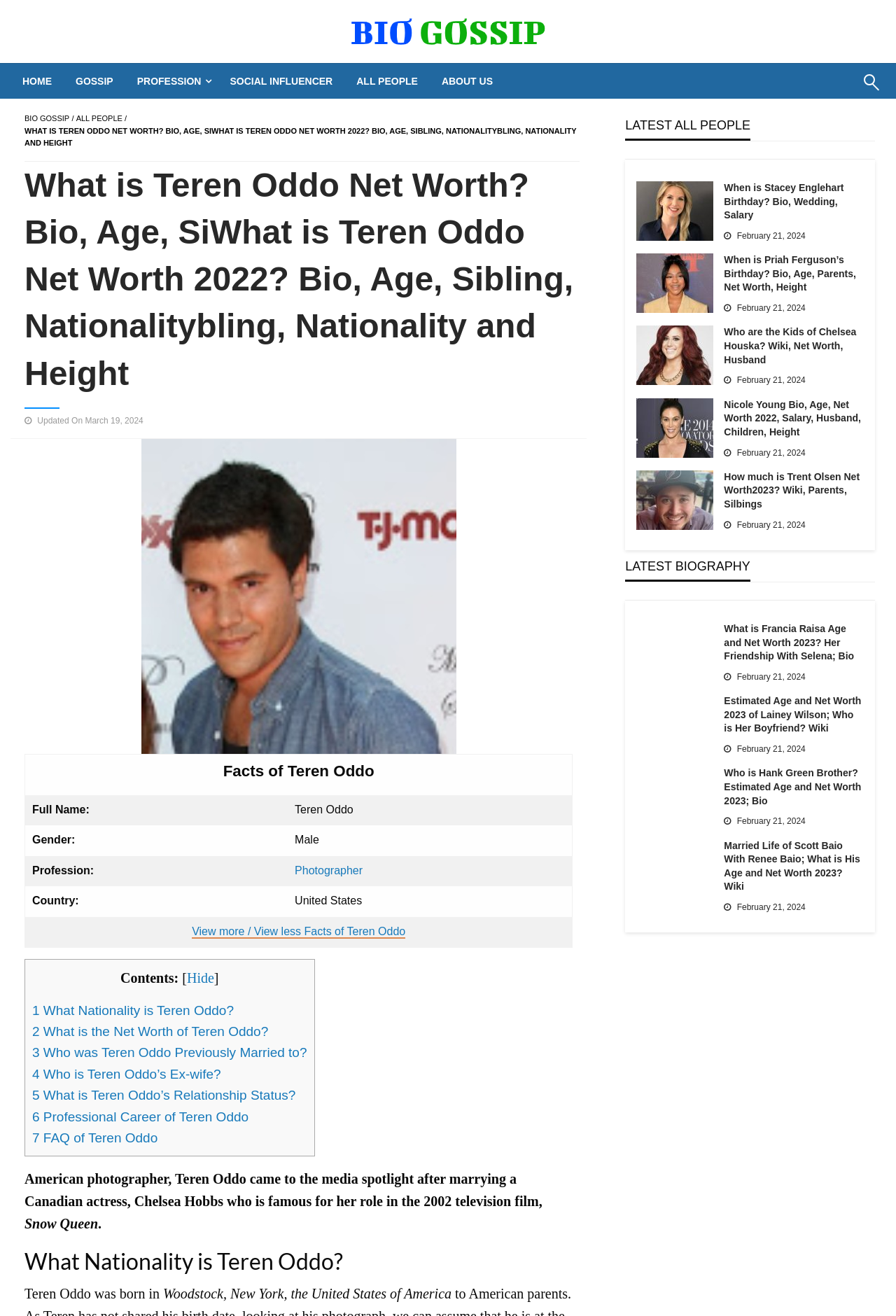Locate the bounding box coordinates of the element you need to click to accomplish the task described by this instruction: "Check the latest news".

[0.698, 0.086, 0.838, 0.107]